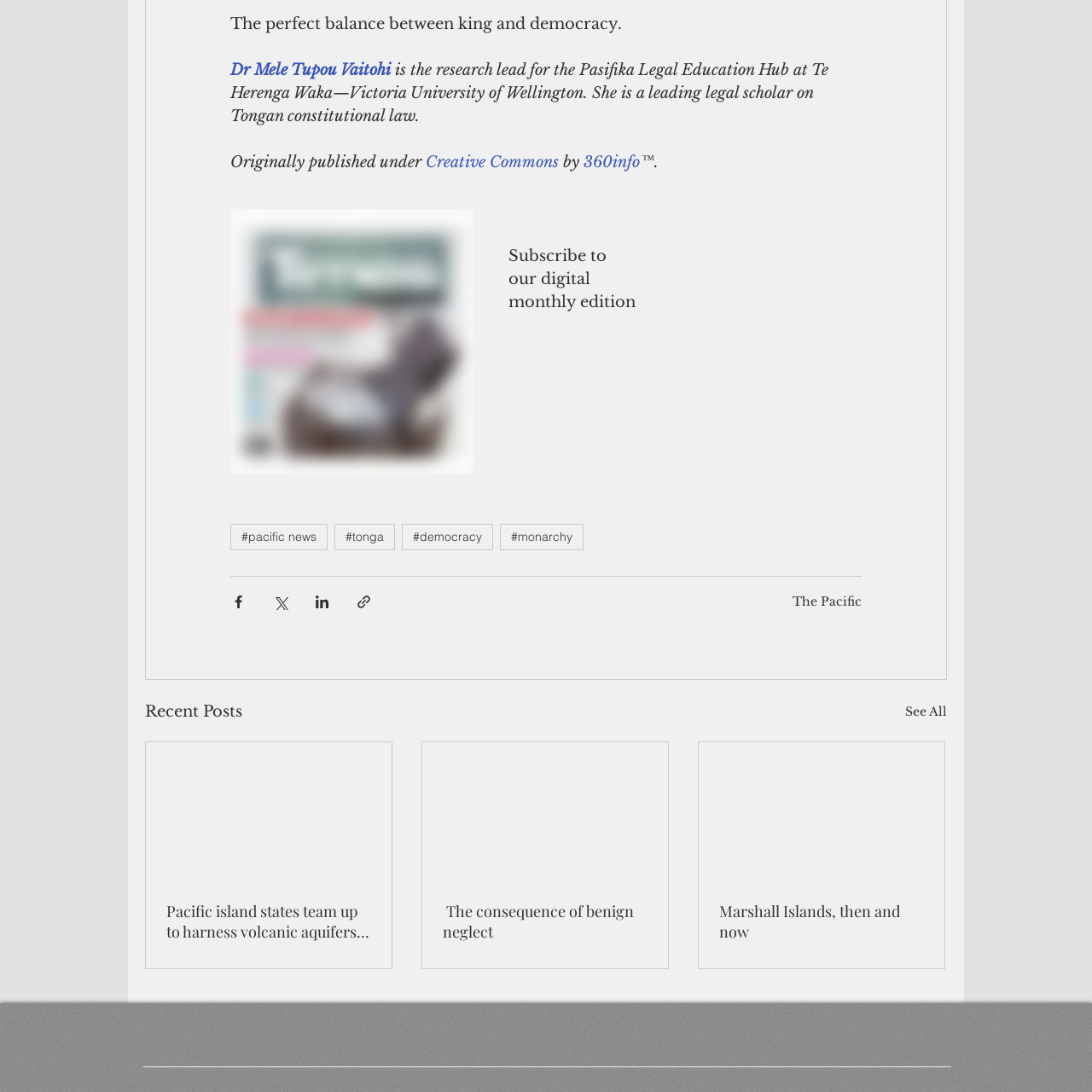Determine the bounding box coordinates of the region that needs to be clicked to achieve the task: "View recent posts".

[0.133, 0.64, 0.222, 0.663]